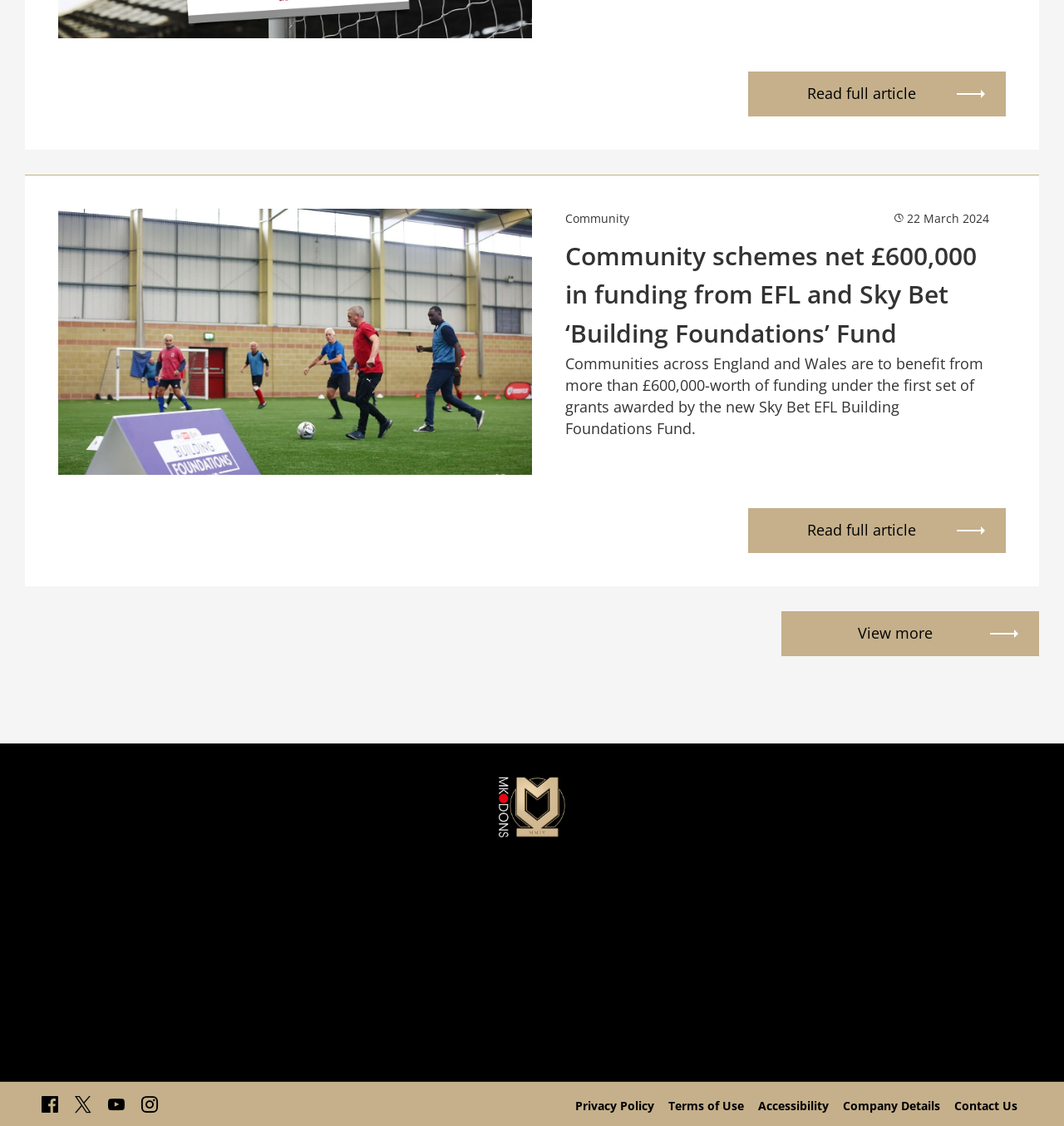Could you indicate the bounding box coordinates of the region to click in order to complete this instruction: "Read full article".

[0.023, 0.155, 0.977, 0.52]